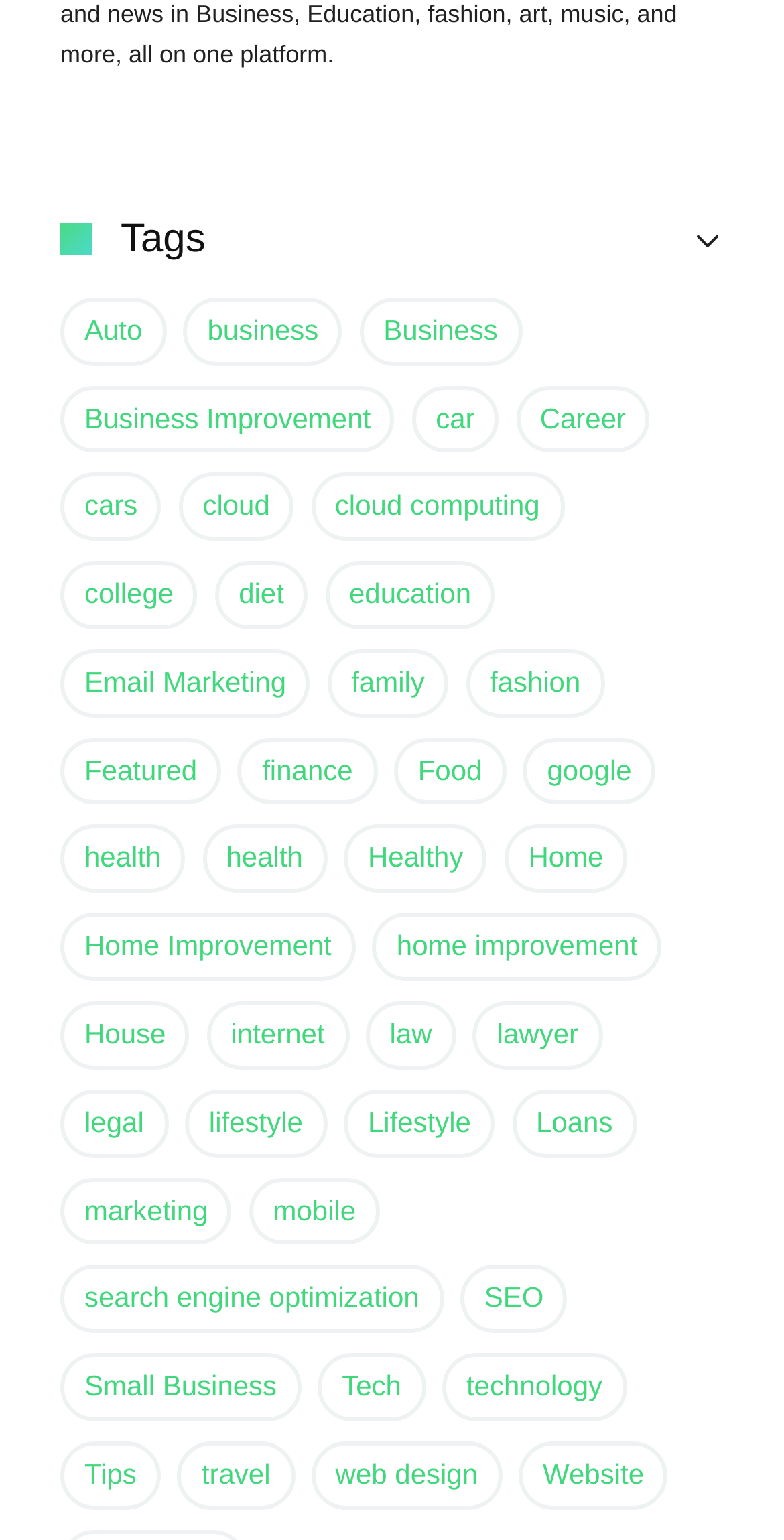How many categories are listed on the webpage?
Look at the image and provide a short answer using one word or a phrase.

34